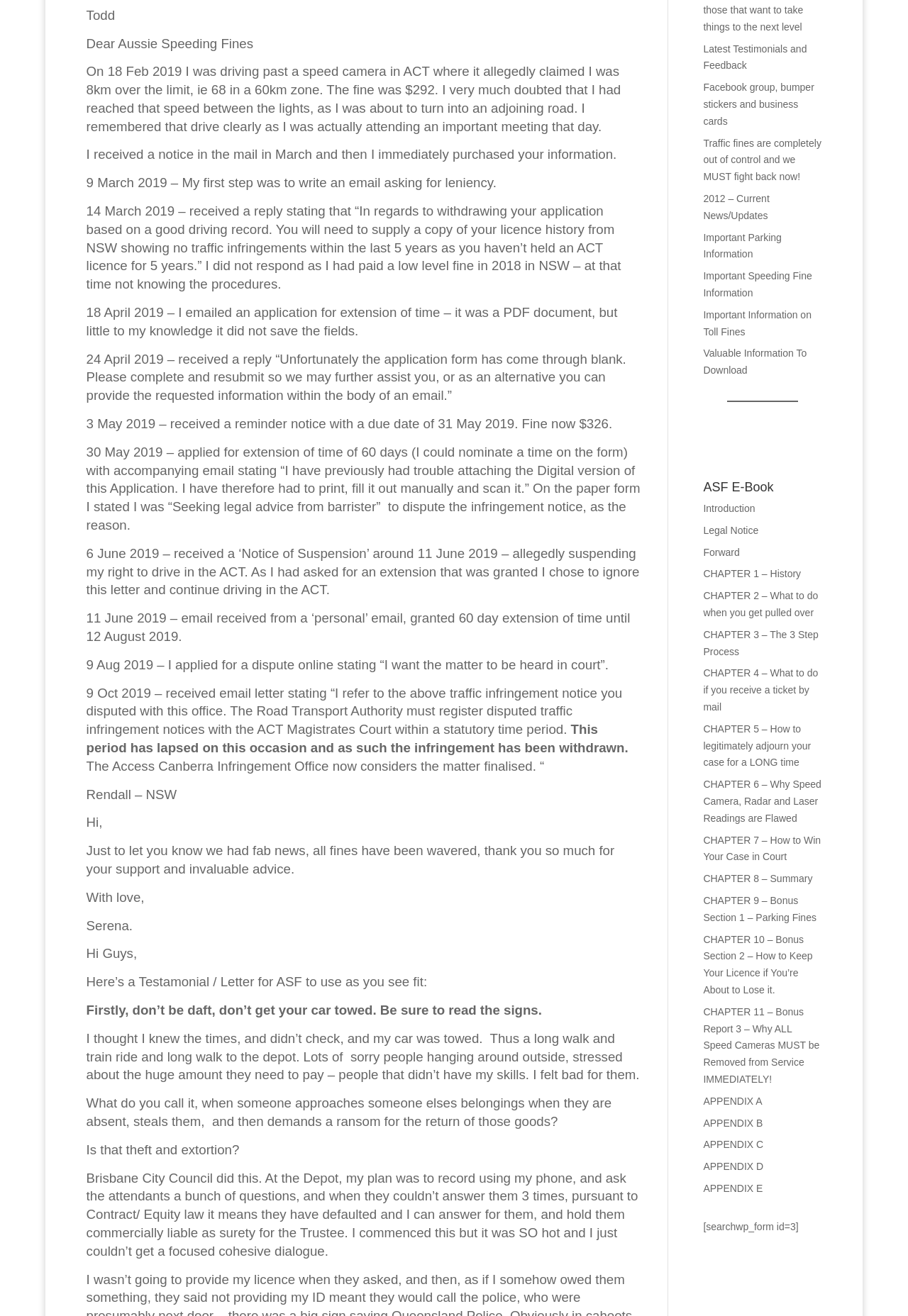What is the purpose of the ASF E-Book?
Using the image as a reference, give a one-word or short phrase answer.

To provide information on fighting traffic fines